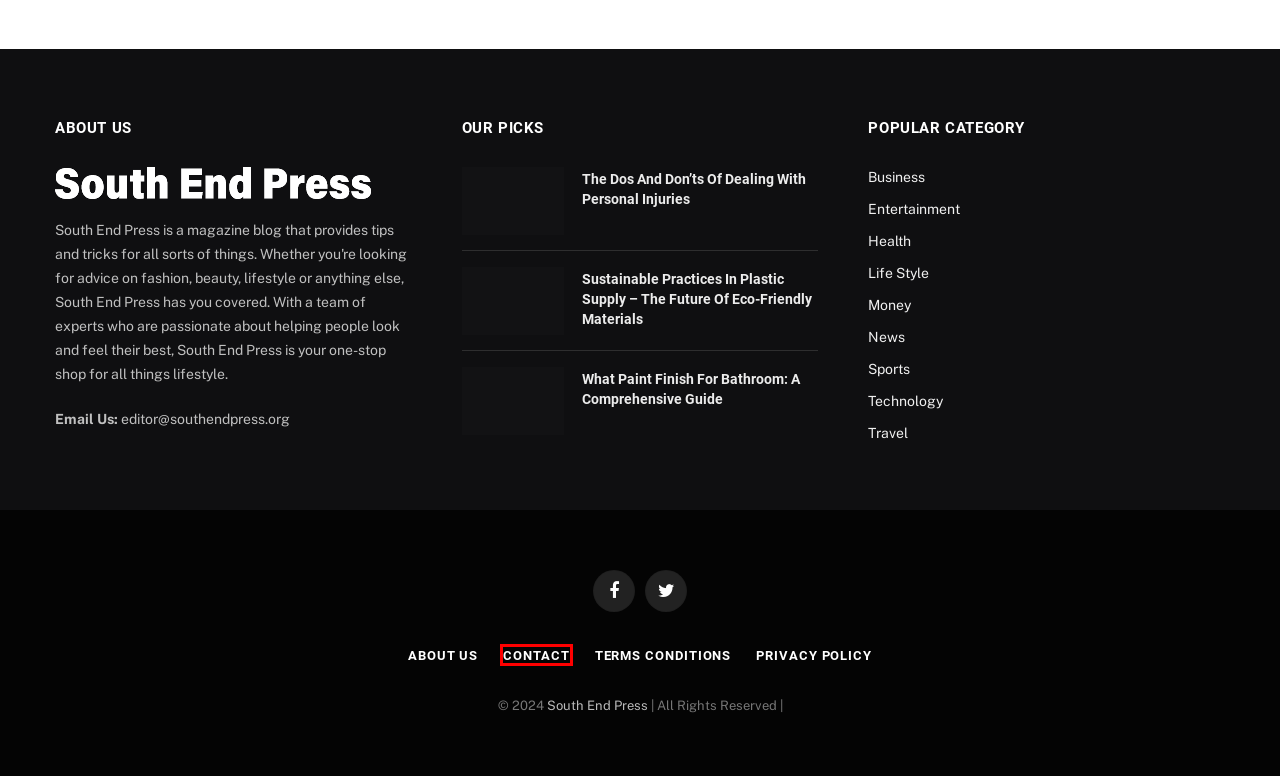Given a screenshot of a webpage with a red bounding box around a UI element, please identify the most appropriate webpage description that matches the new webpage after you click on the element. Here are the candidates:
A. Terms Conditions - South End Press
B. The Dos And Don’ts Of Dealing With Personal Injuries - South End Press
C. Contact - South End Press
D. Privacy Policy - South End Press
E. Technology Archives - South End Press
F. Money Archives - South End Press
G. South End Press | Progressive Magazine
H. About Us - South End Press

C